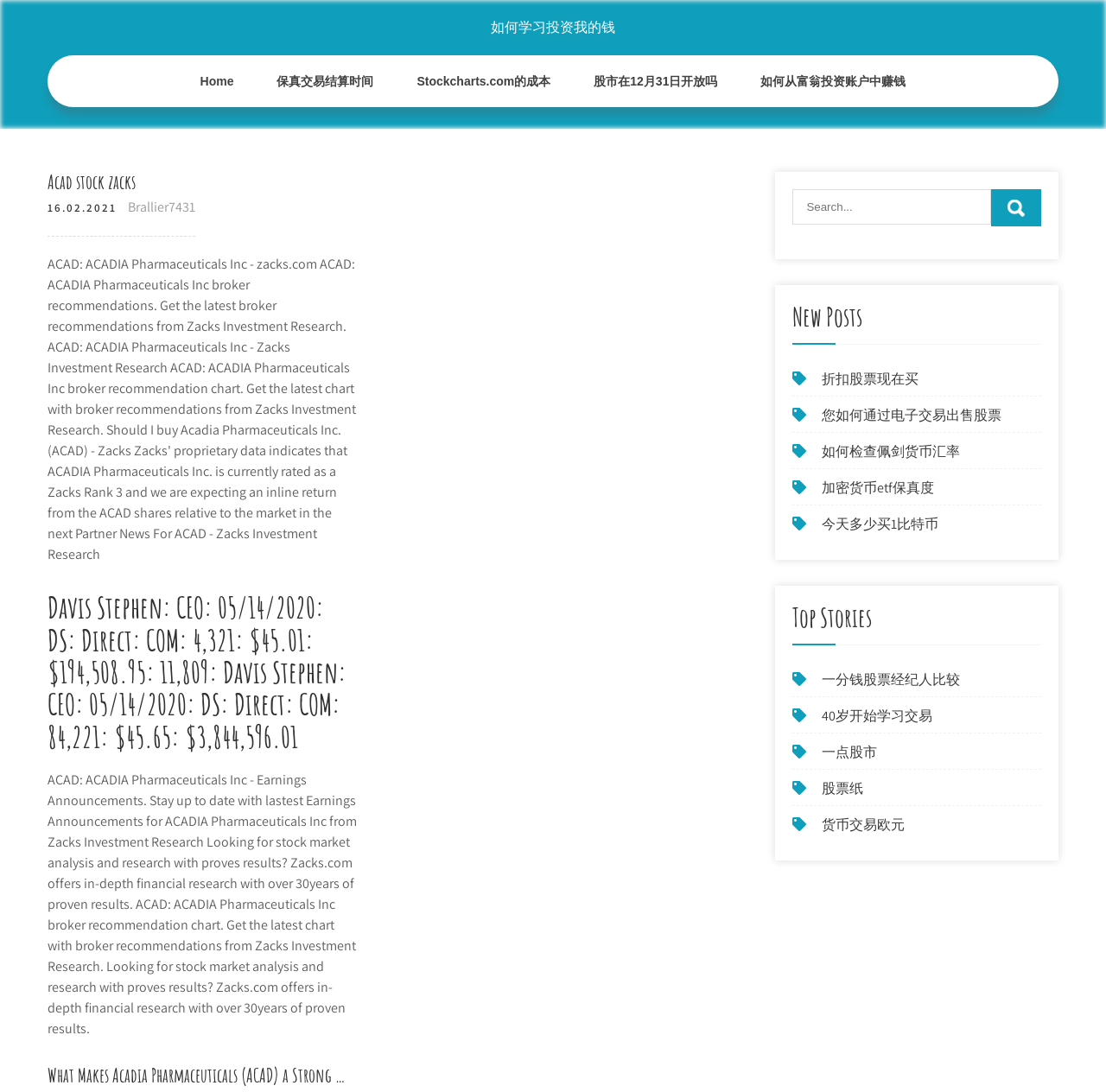Pinpoint the bounding box coordinates of the clickable element needed to complete the instruction: "Search for stock market analysis". The coordinates should be provided as four float numbers between 0 and 1: [left, top, right, bottom].

[0.717, 0.173, 0.941, 0.206]